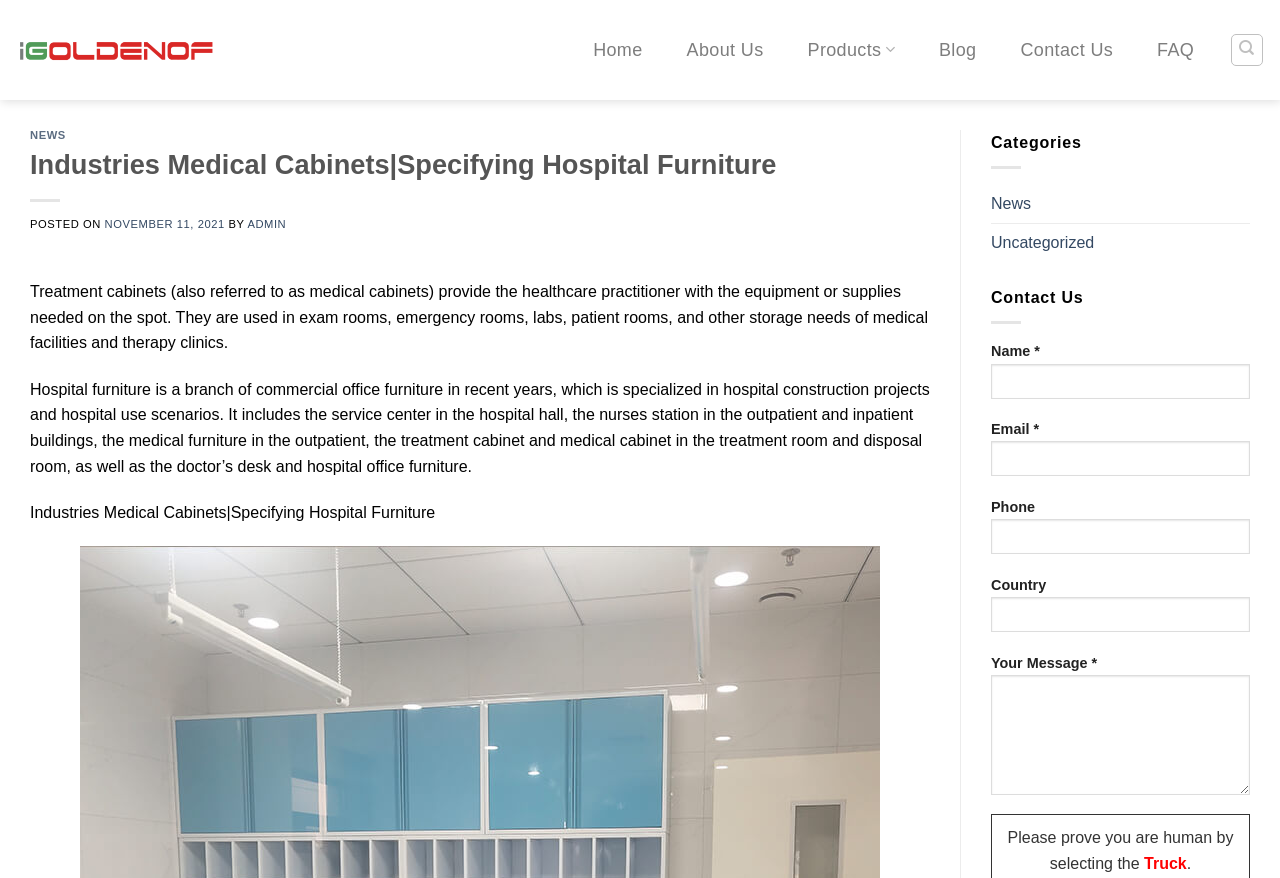What type of furniture does the company manufacture?
Please respond to the question with a detailed and well-explained answer.

Based on the webpage content, the company iGolden Furniture Co., Ltd. manufactures different types of furniture, including custom hospital furniture, bank counters, and office furniture.